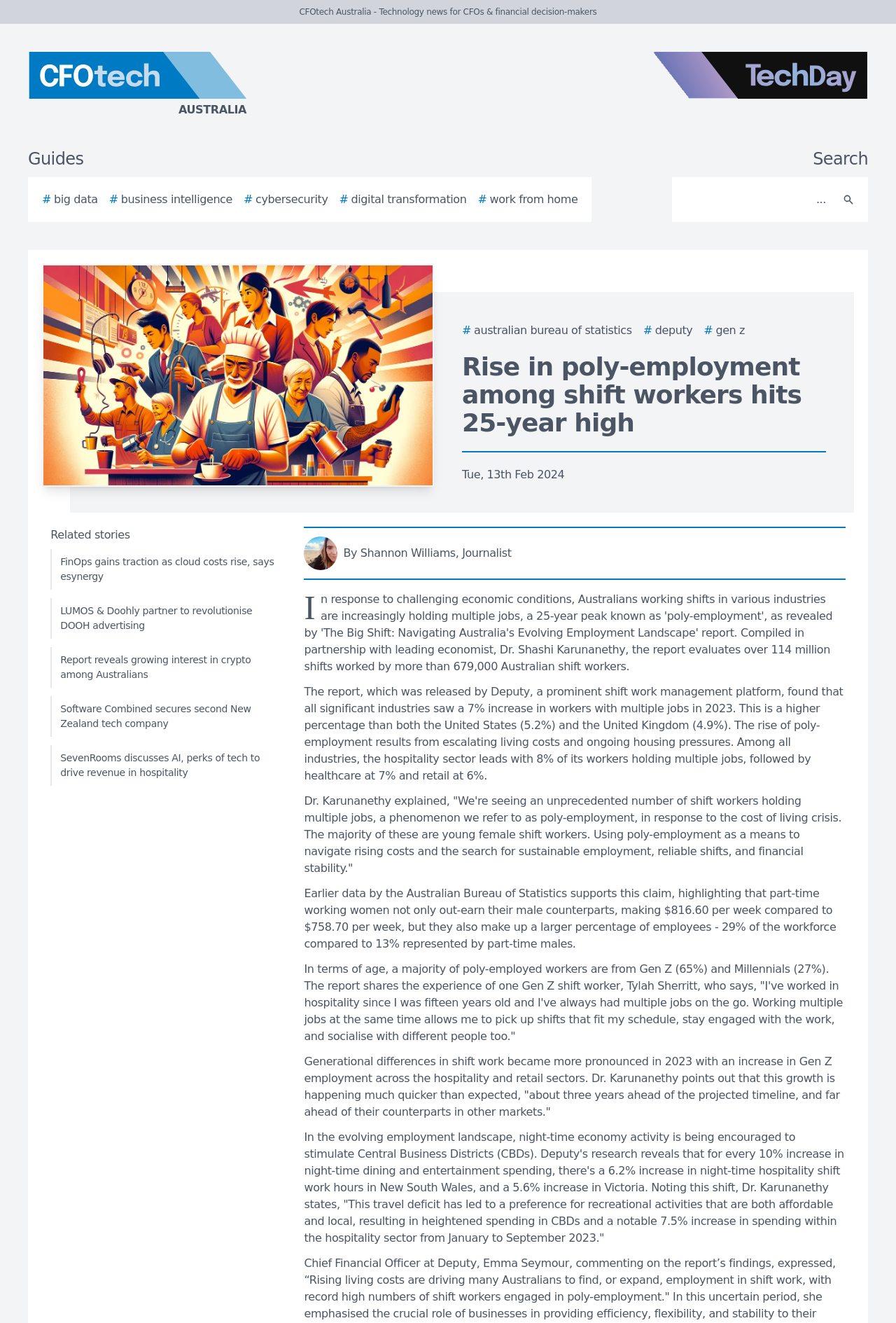Identify and provide the main heading of the webpage.

Rise in poly-employment among shift workers hits 25-year high